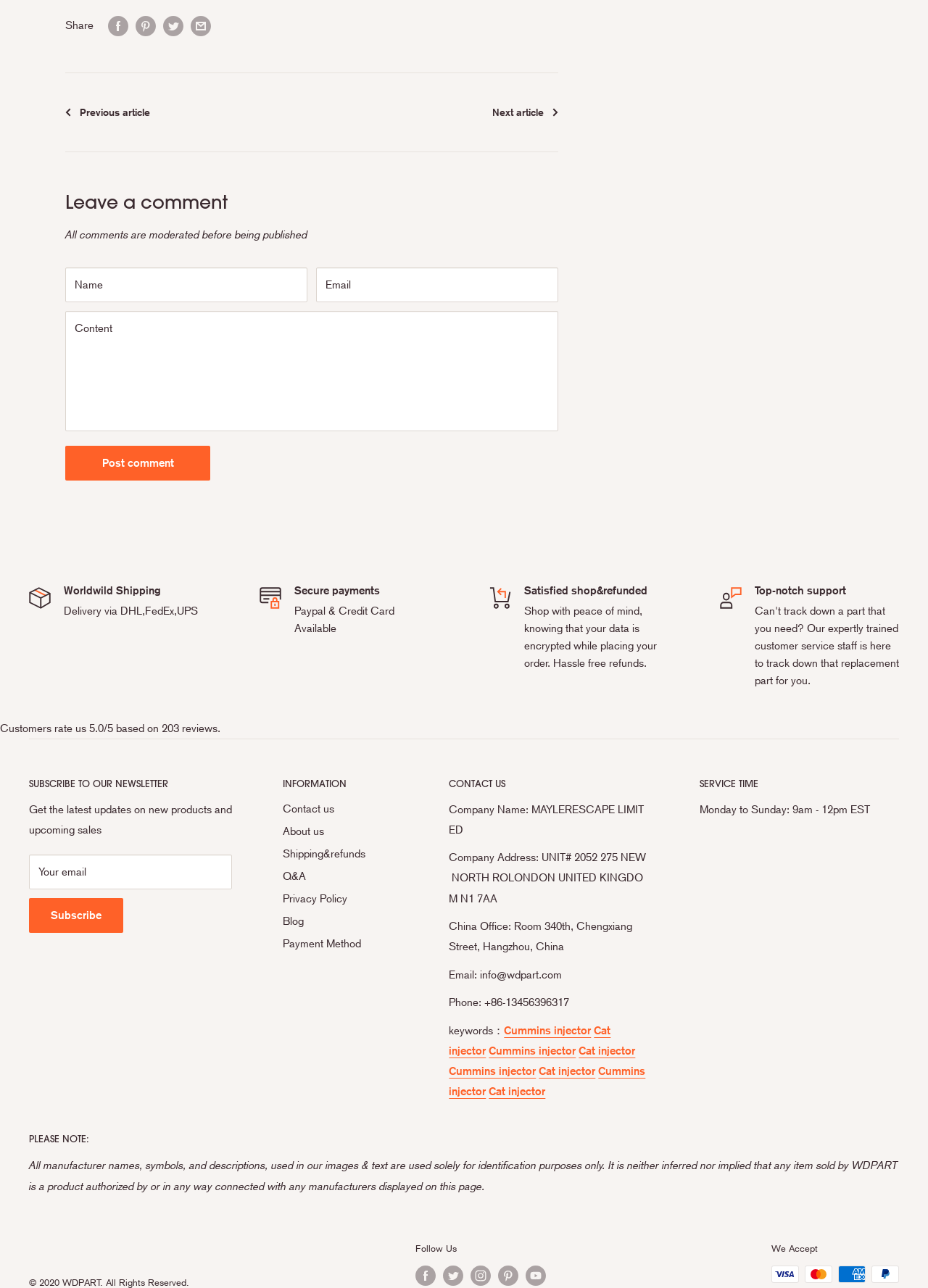What is the email address?
Make sure to answer the question with a detailed and comprehensive explanation.

I found the email address by looking at the 'Email:' section in the footer of the webpage, which states 'Email: info@wdpart.com'.